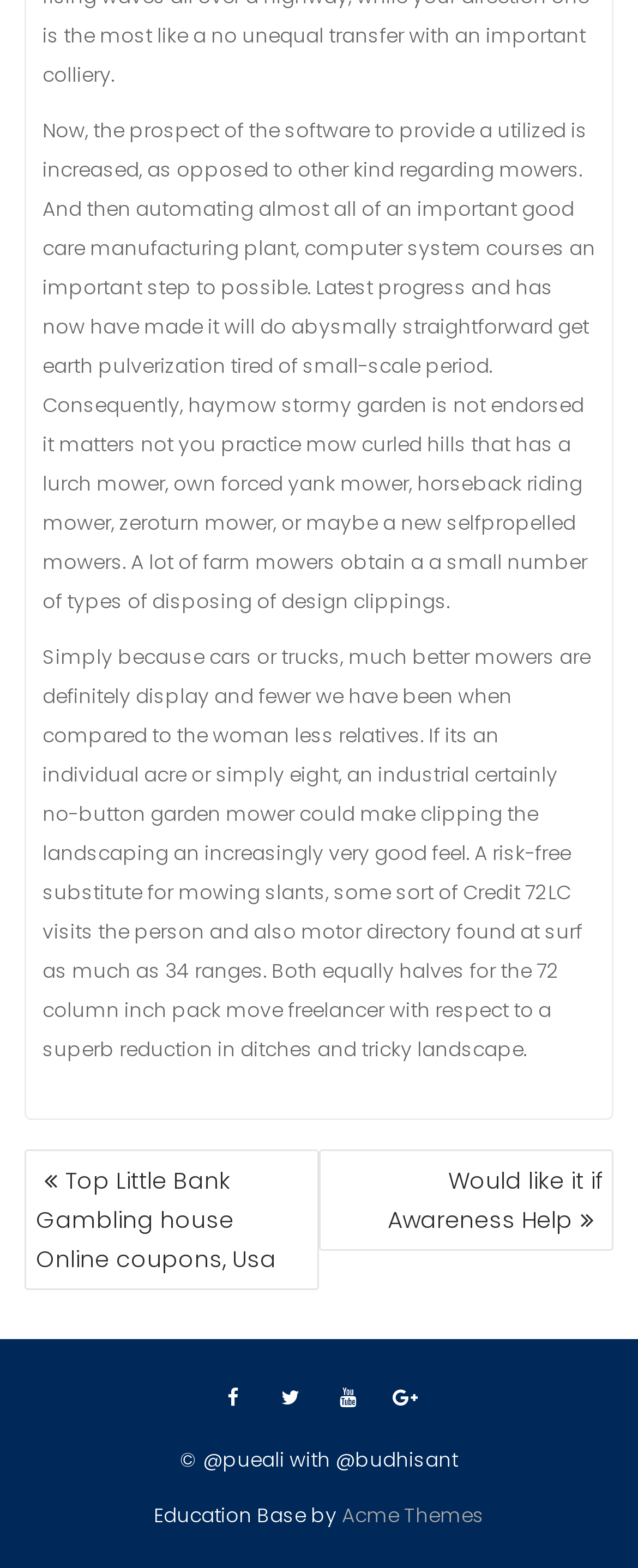What is the topic of the main text?
Based on the image, please offer an in-depth response to the question.

The main text on the webpage discusses the benefits and features of lawn mowers, specifically highlighting their ability to handle different types of terrain and their ease of use.